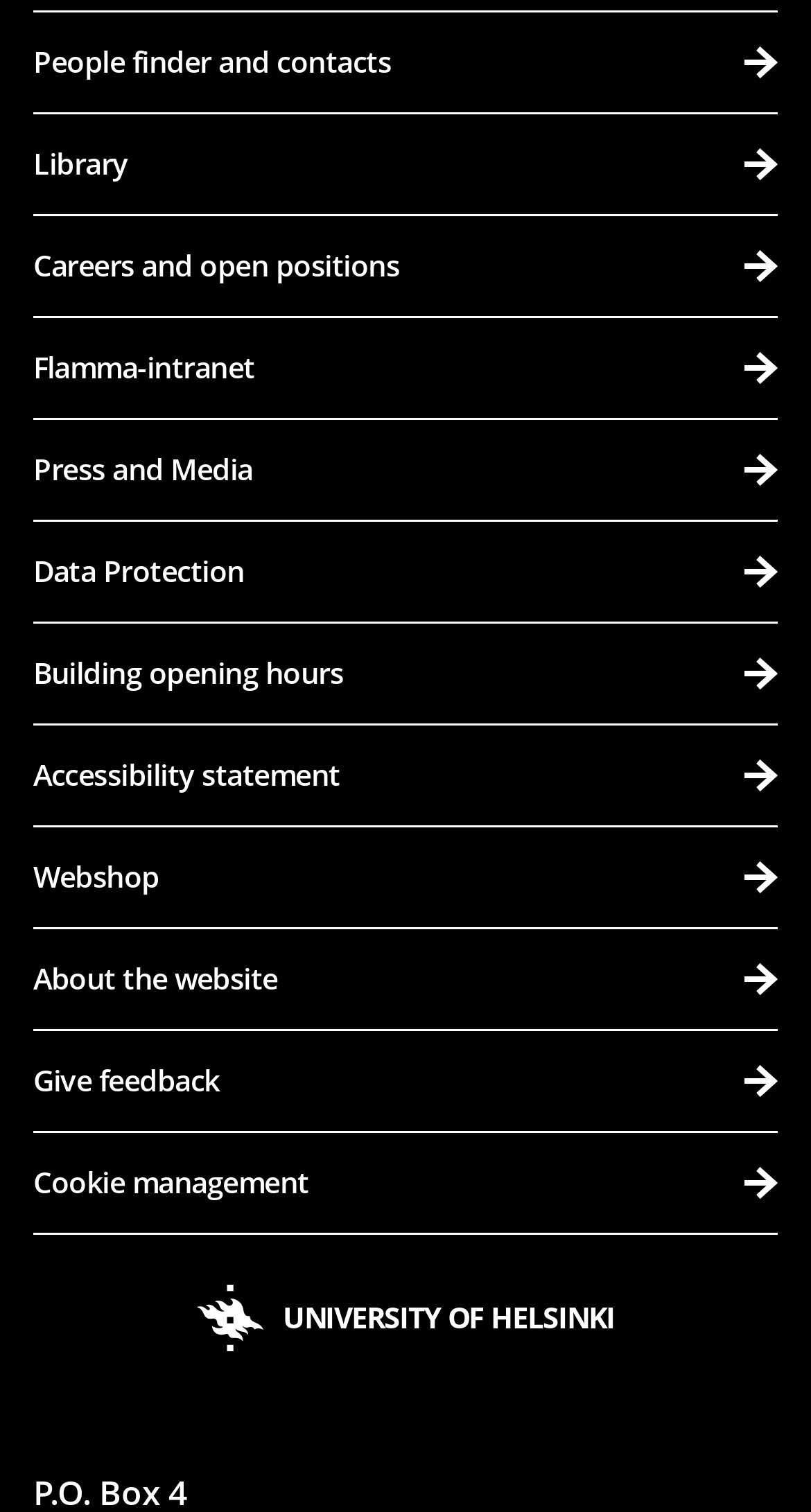Please specify the bounding box coordinates of the region to click in order to perform the following instruction: "Go to the Library".

[0.041, 0.075, 0.959, 0.143]